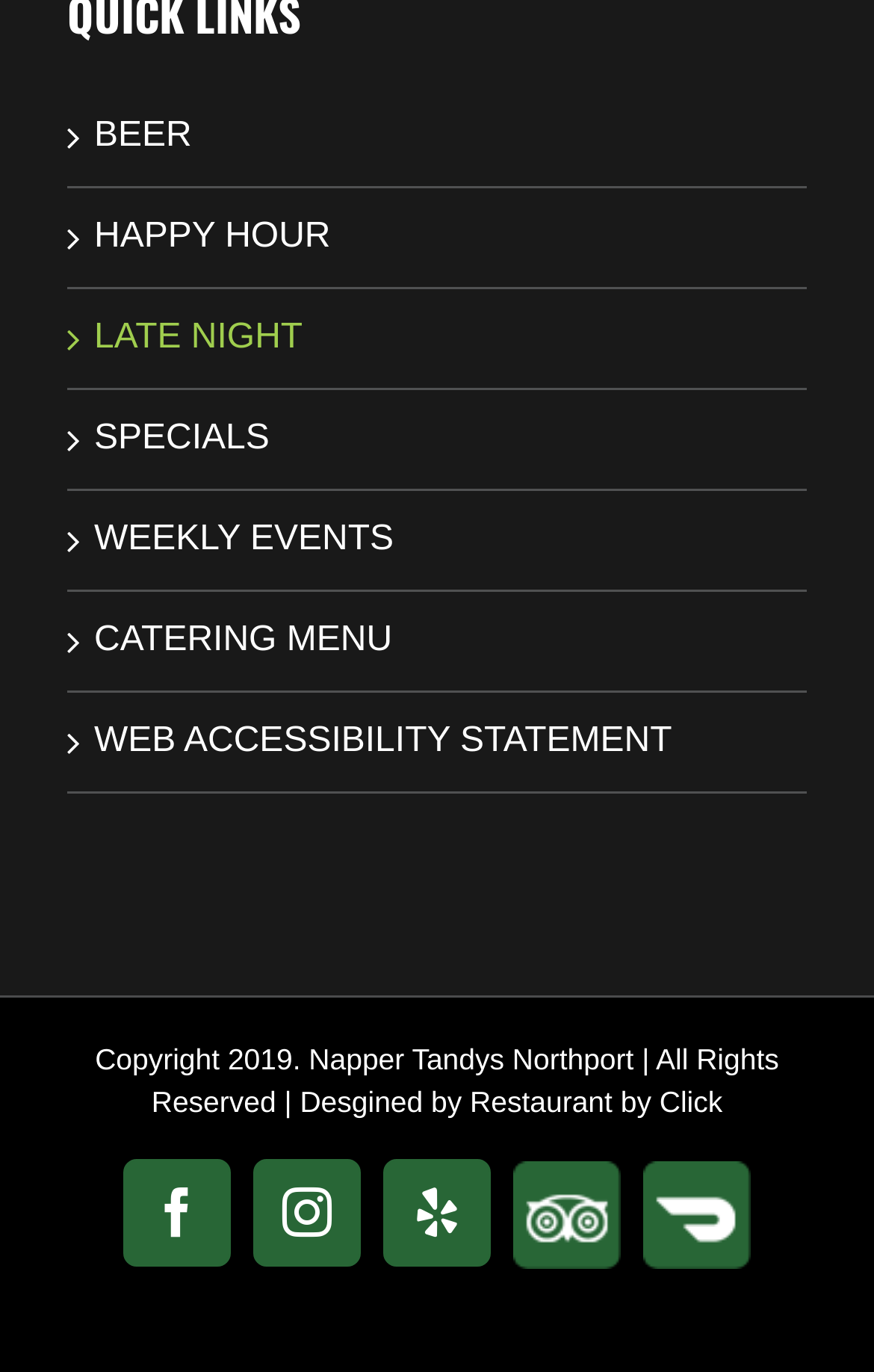Reply to the question with a single word or phrase:
How many images are there at the bottom of the webpage?

2